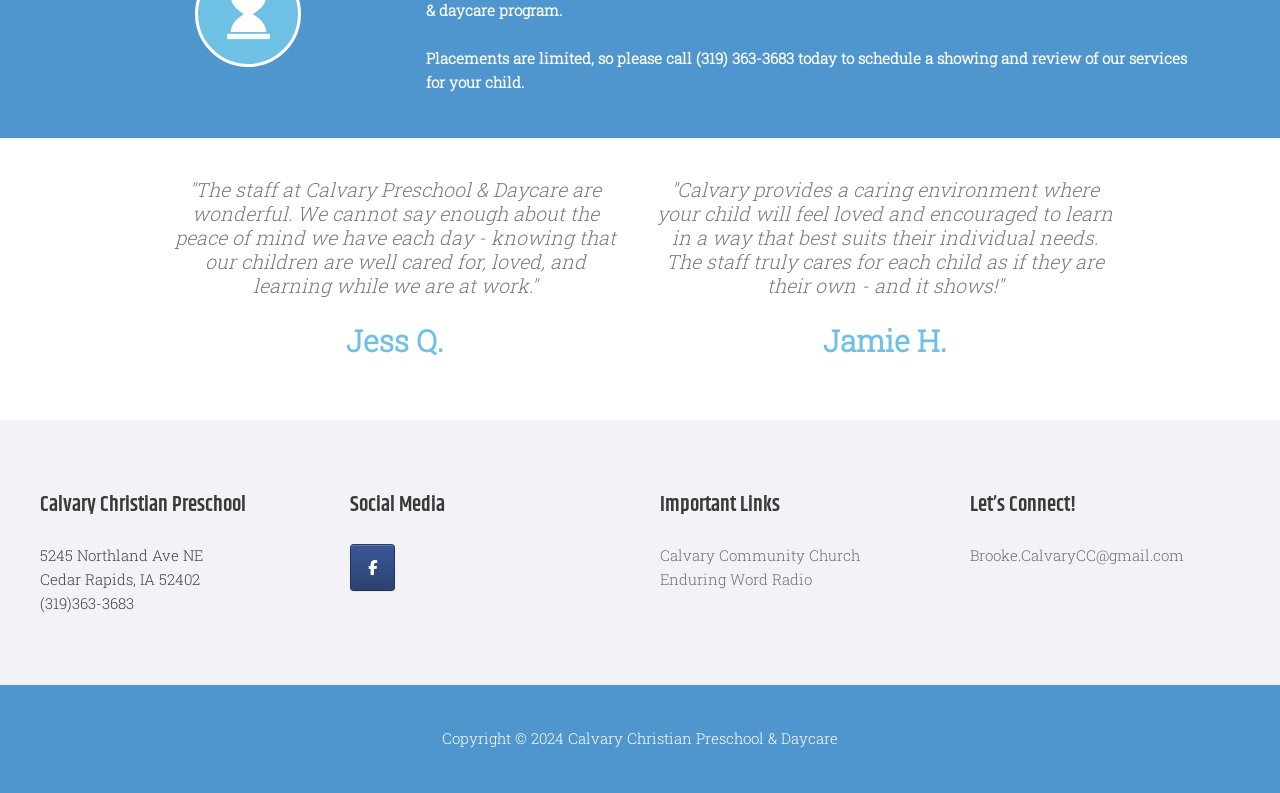Answer succinctly with a single word or phrase:
What is the email address to connect with the preschool?

Brooke.CalvaryCC@gmail.com